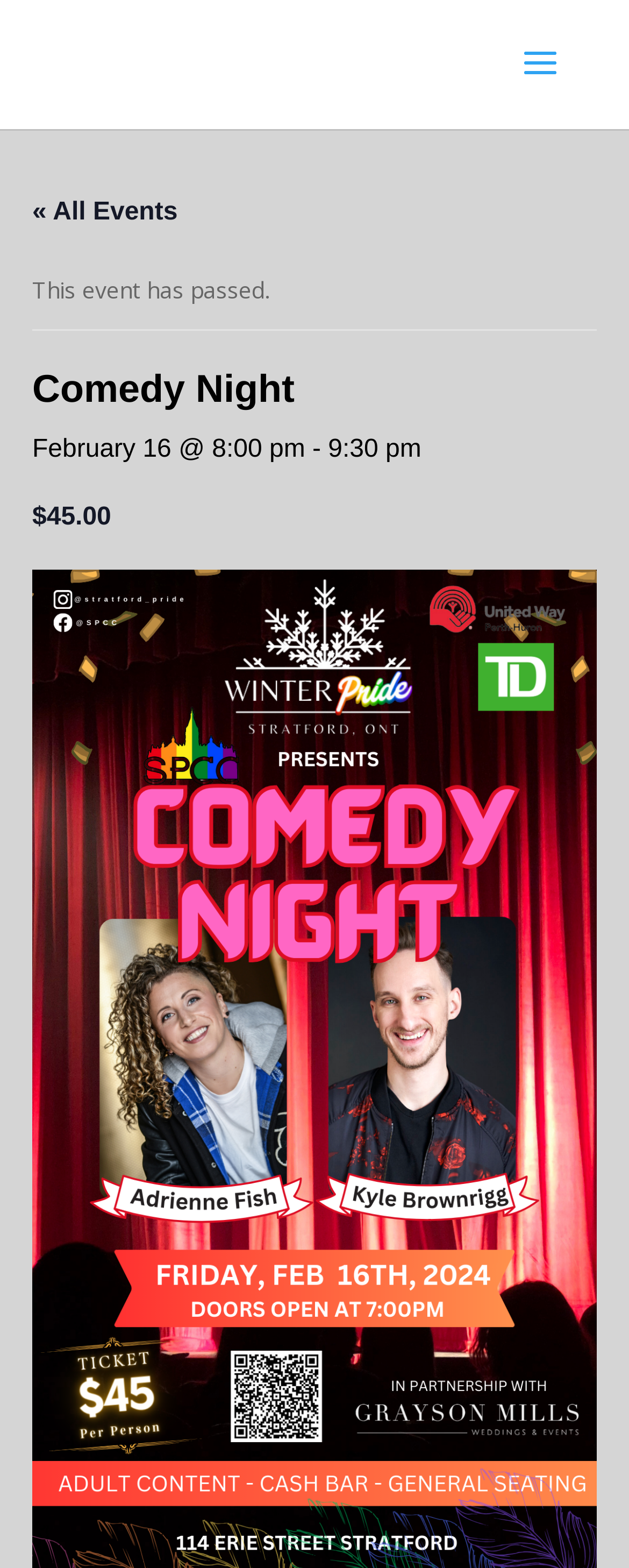Given the webpage screenshot, identify the bounding box of the UI element that matches this description: "alt="Grayson Mills Wedding & Events"".

[0.11, 0.03, 0.51, 0.049]